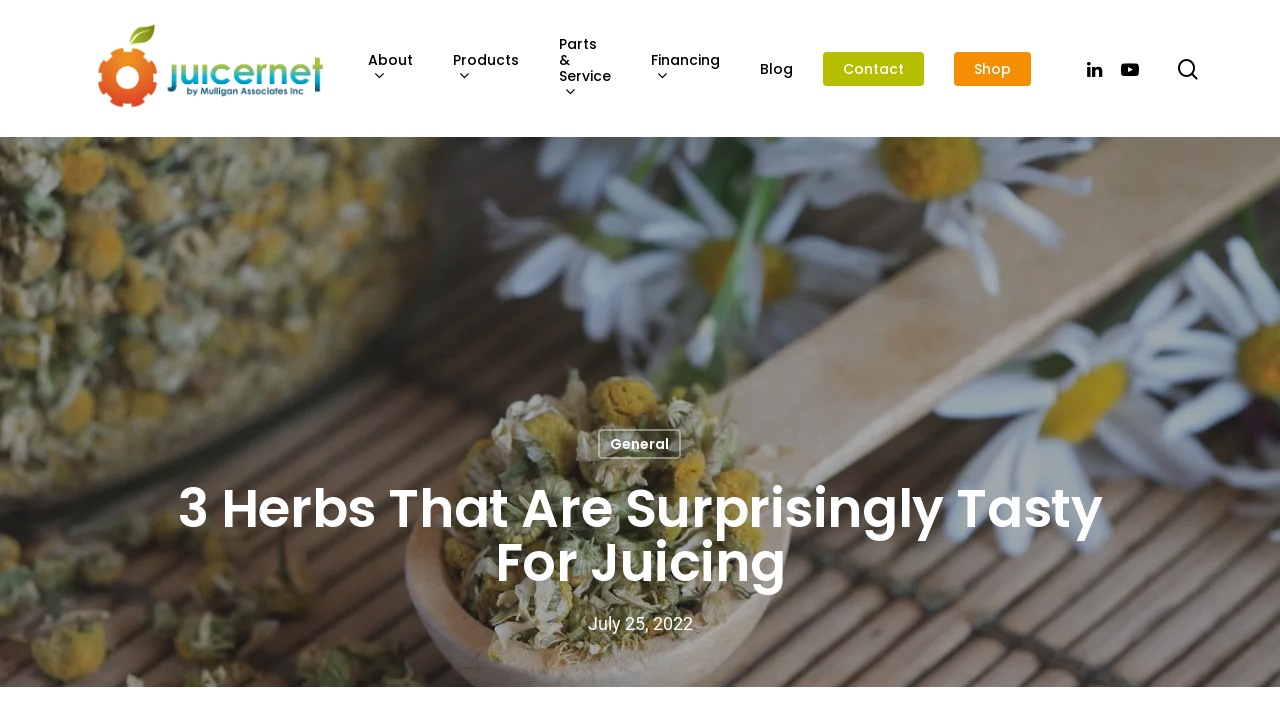Provide a short answer using a single word or phrase for the following question: 
What is the address mentioned on the webpage?

2875 Jupiter Park Drive